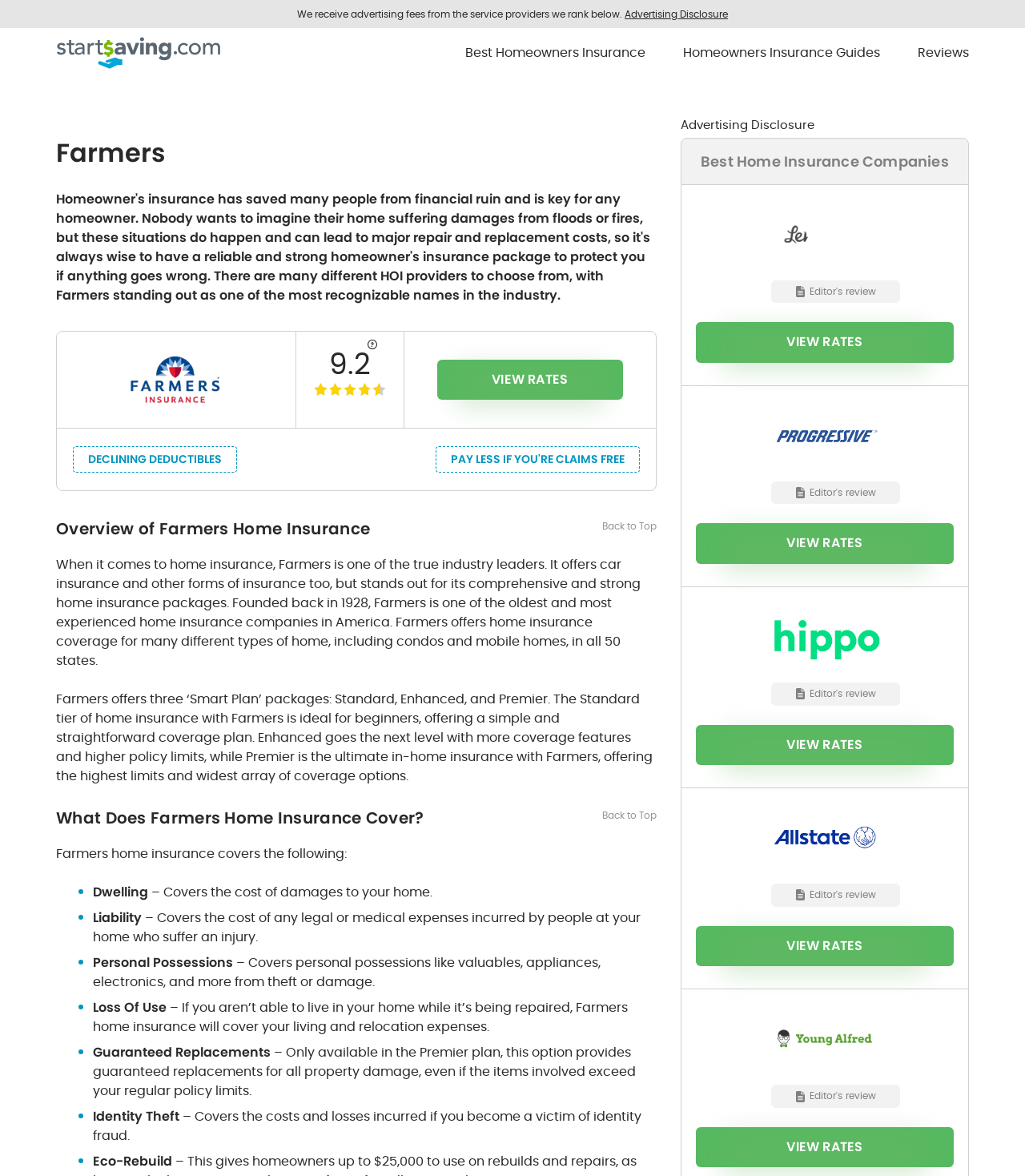Please give a succinct answer to the question in one word or phrase:
What is the purpose of 'Loss Of Use' coverage in Farmers home insurance?

Covers living and relocation expenses